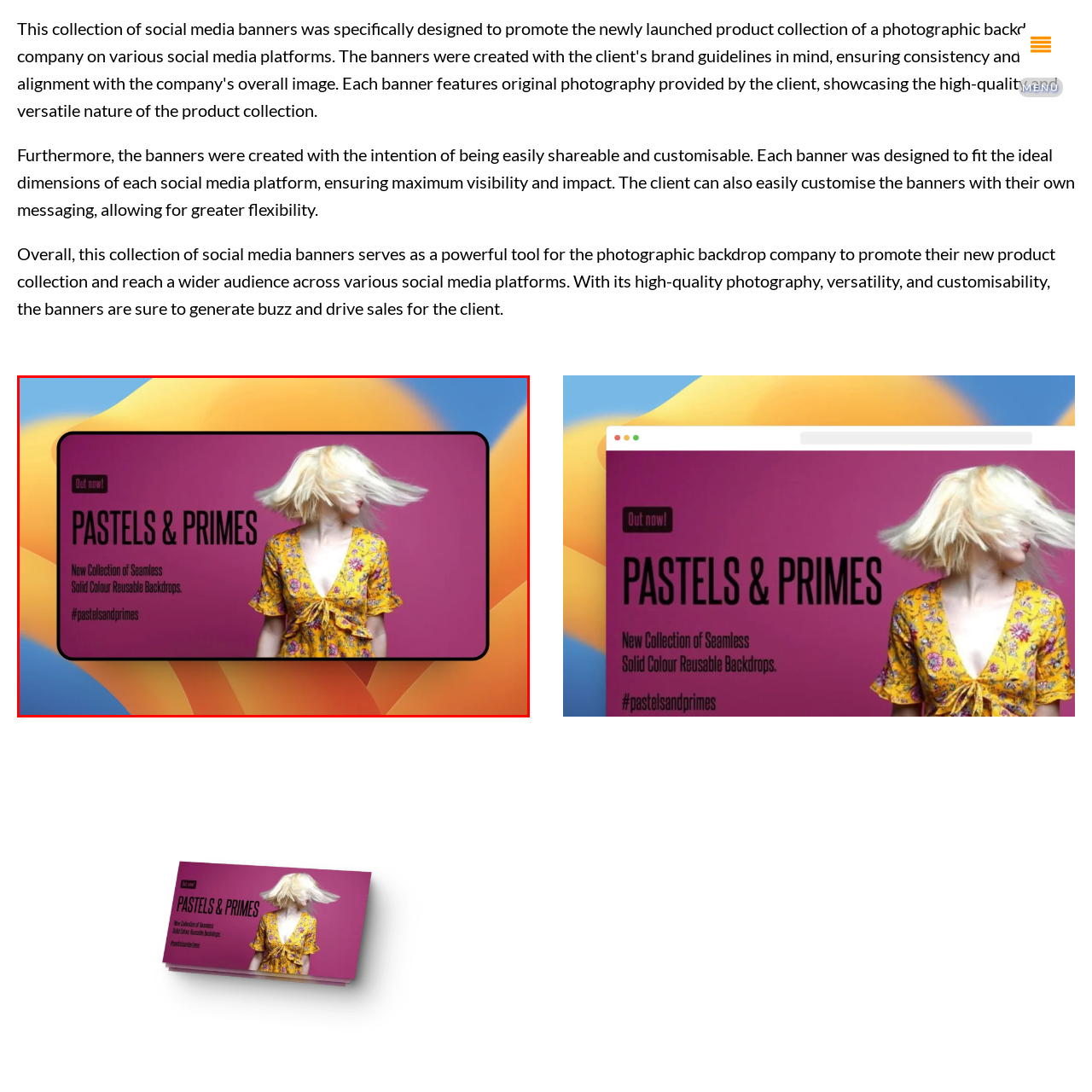Direct your attention to the red-outlined image and answer the question in a word or phrase: What is the purpose of the hashtag '#pastelsandprimes'?

social media engagement